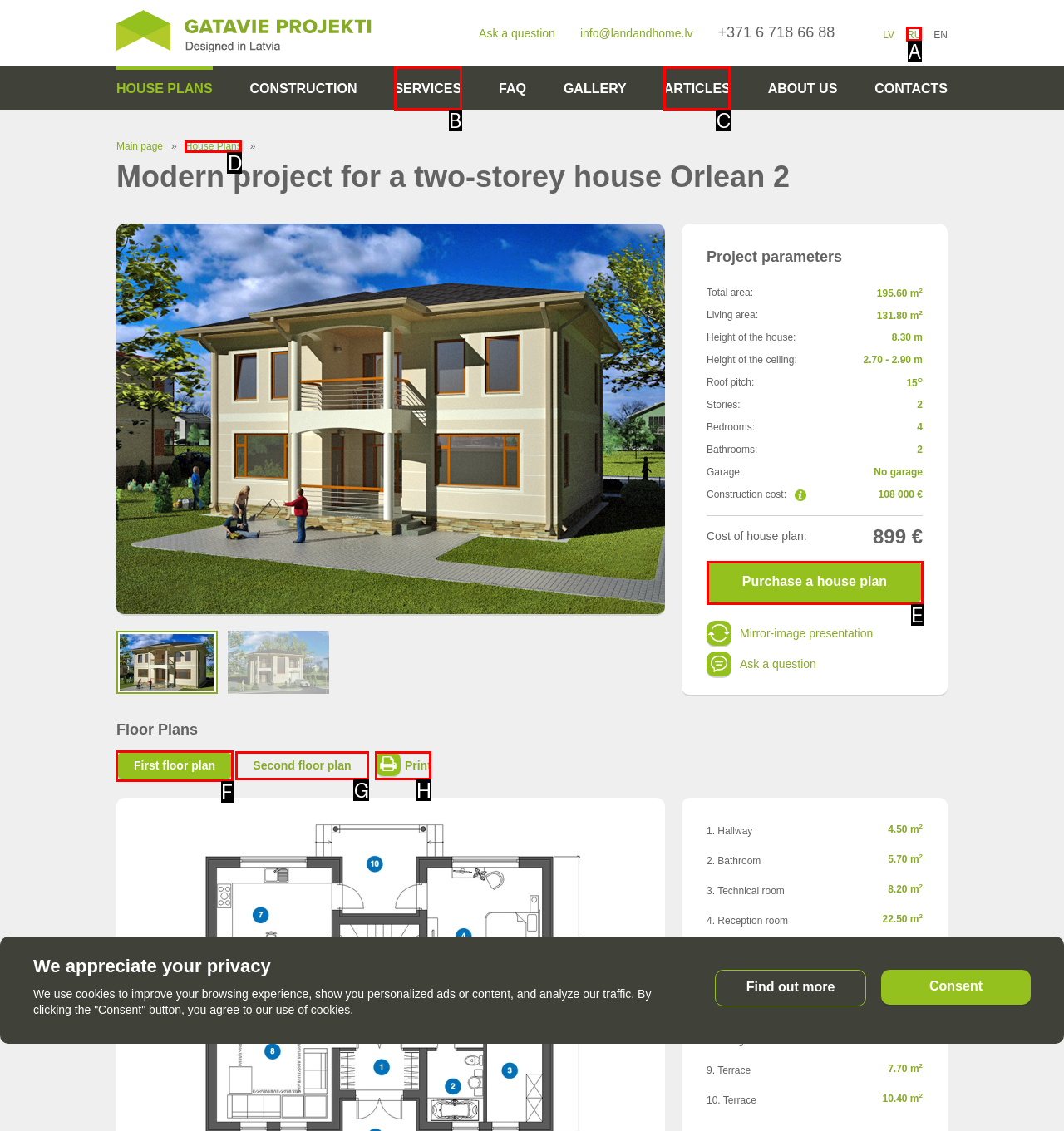Select the letter of the UI element that matches this task: View first floor plan
Provide the answer as the letter of the correct choice.

F